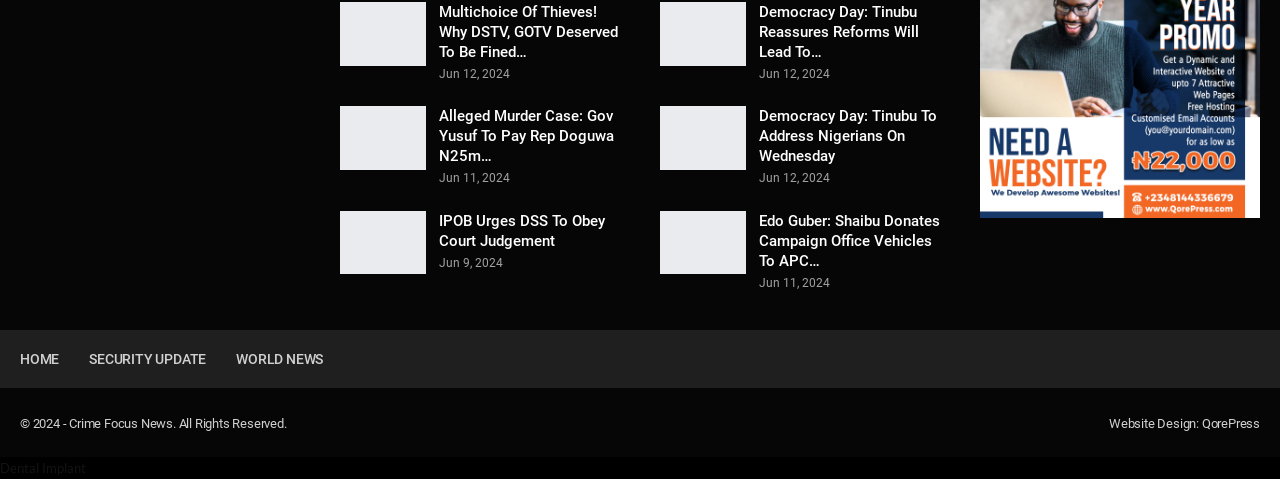Identify the bounding box coordinates of the area you need to click to perform the following instruction: "Click on the 'Multichoice Of Thieves! Why DSTV, GOTV Deserved To Be Fined…' link".

[0.343, 0.006, 0.483, 0.127]